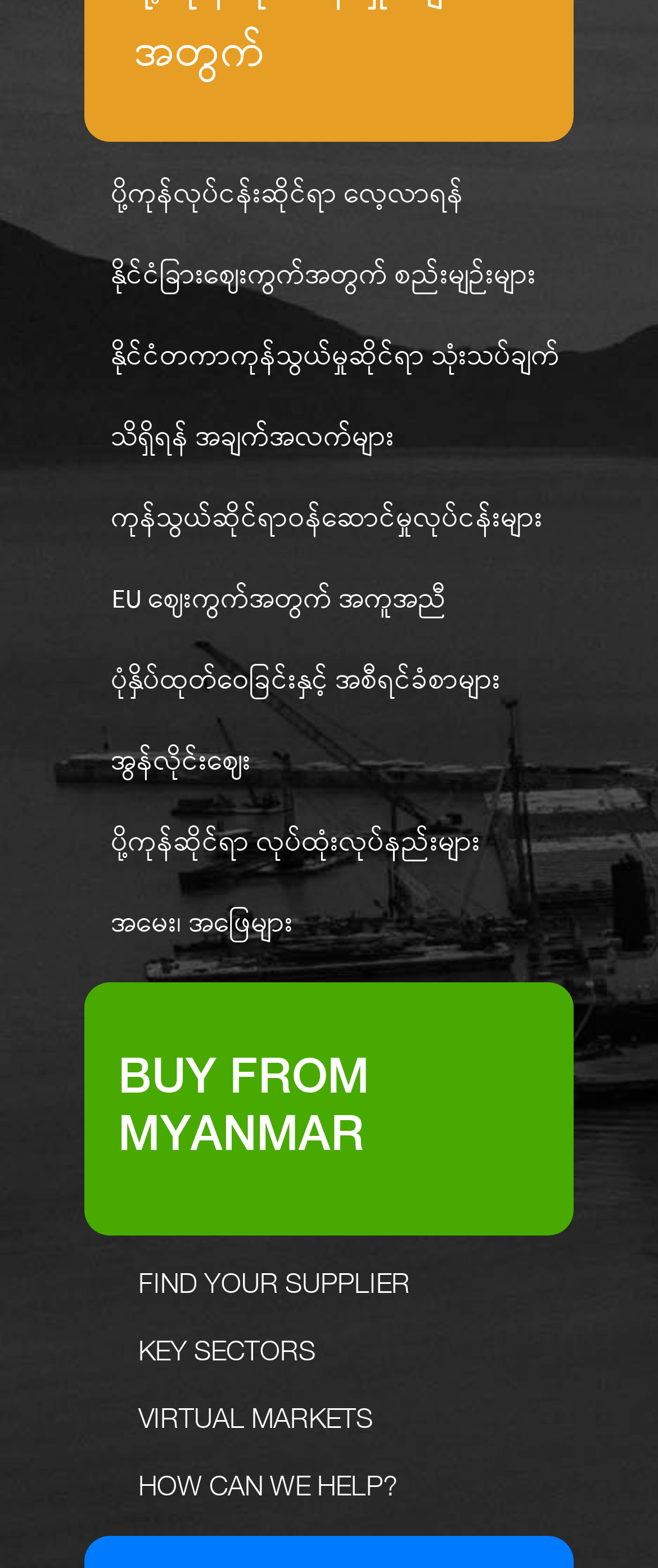Please find the bounding box for the UI element described by: "အွန်လိုင်းဈေး".

[0.169, 0.473, 0.382, 0.501]